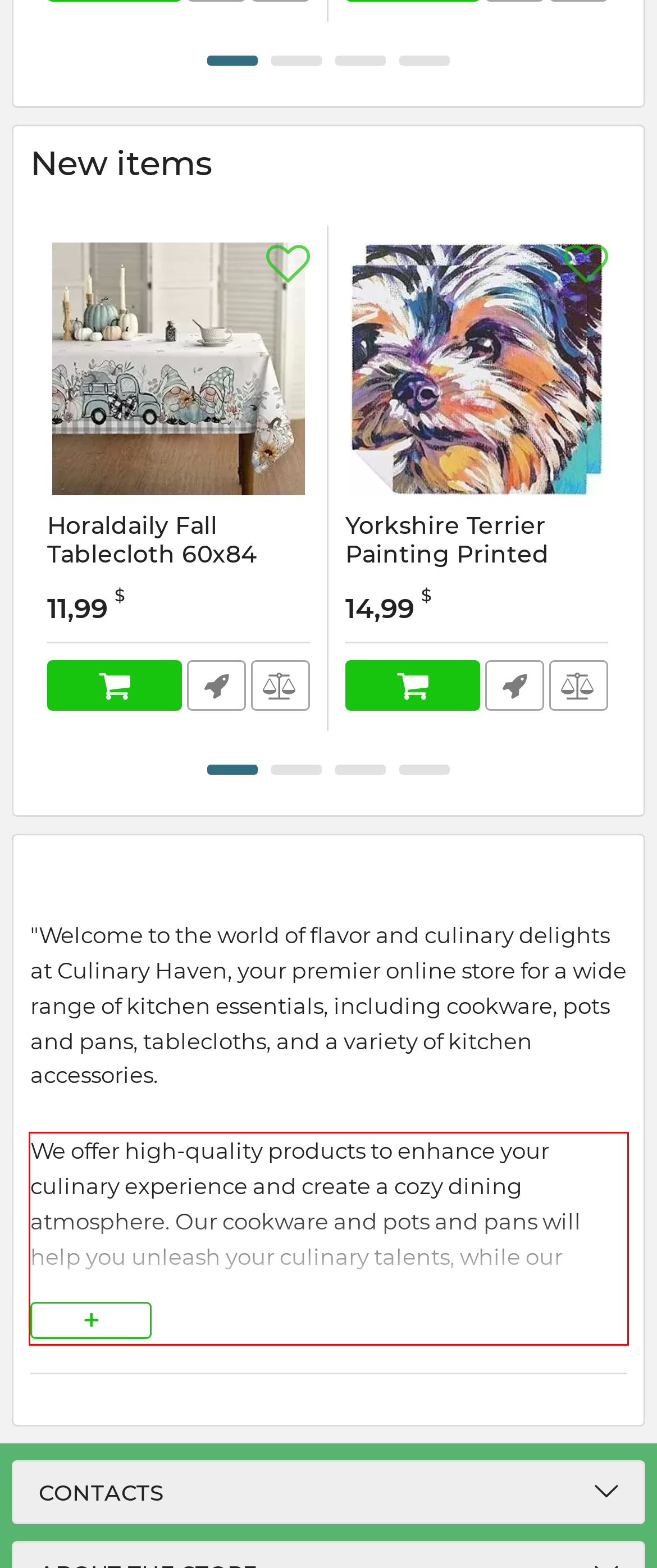Please use OCR to extract the text content from the red bounding box in the provided webpage screenshot.

We offer high-quality products to enhance your culinary experience and create a cozy dining atmosphere. Our cookware and pots and pans will help you unleash your culinary talents, while our stylish tablecloths and dinnerware add a special charm to your meals.